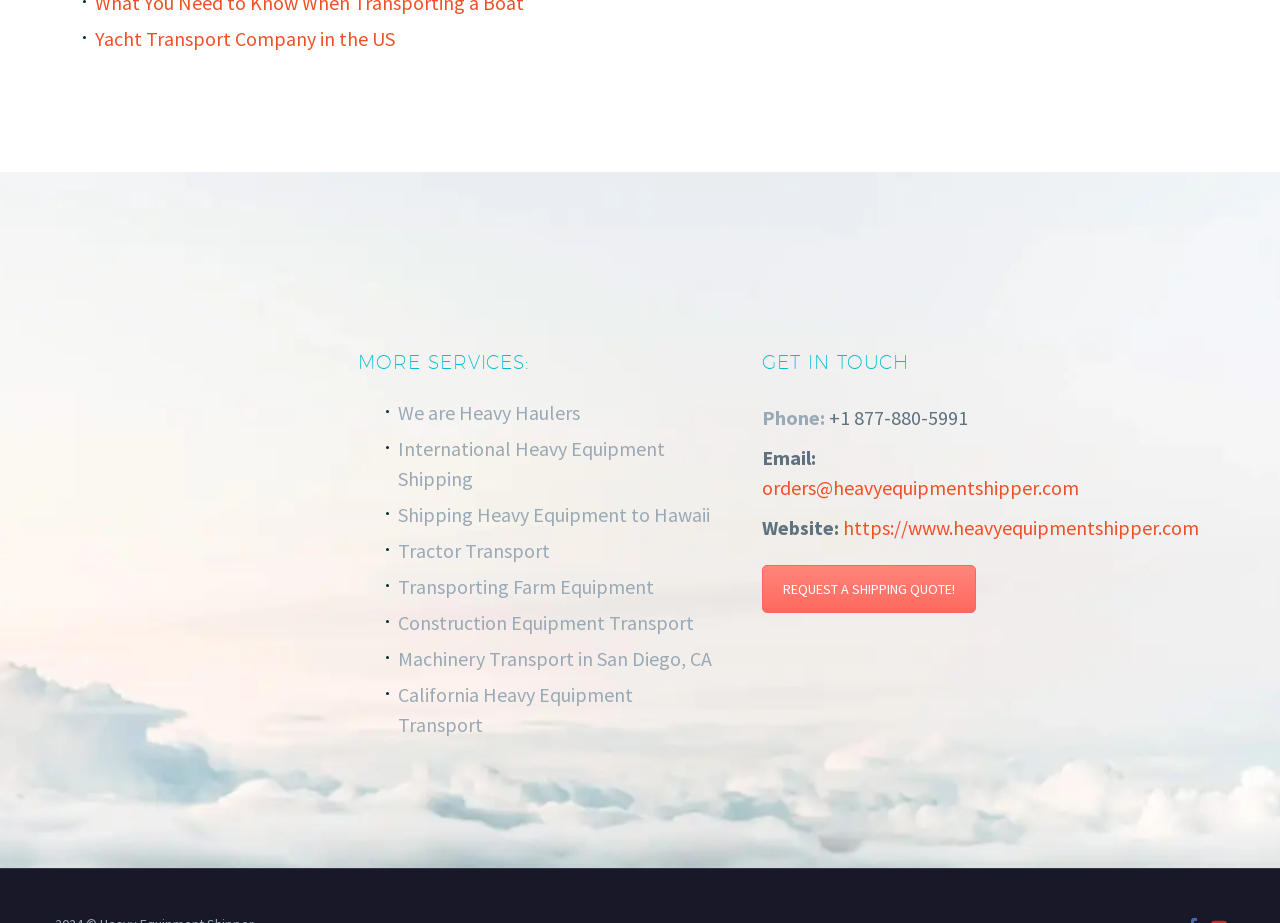Locate the bounding box coordinates of the element's region that should be clicked to carry out the following instruction: "Learn more about heavy haulers". The coordinates need to be four float numbers between 0 and 1, i.e., [left, top, right, bottom].

[0.311, 0.433, 0.453, 0.46]